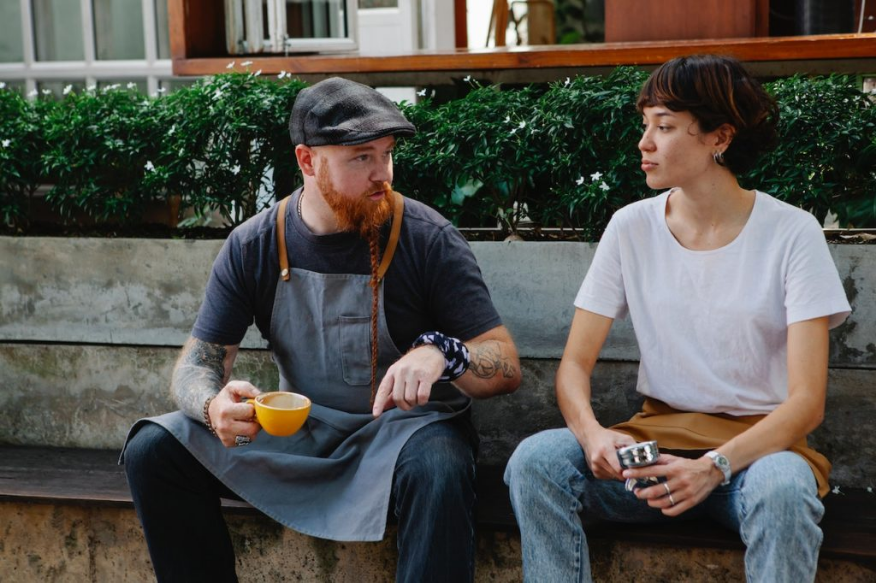Offer a detailed account of the various components present in the image.

In the image, two individuals are engaged in a lively conversation while seated on a wooden bench surrounded by lush greenery. The person on the left, dressed in a dark shirt and a gray apron, has a striking red beard and is holding a yellow coffee cup. His tattoos are visible on his forearms, suggesting a creative personality. The person on the right, wearing a casual white shirt and light blue jeans, listens attentively with a soft expression, holding a small metallic cup. The scene captures a relaxed and friendly atmosphere, highlighting the importance of small talk in forging connections. The background suggests an outdoor setting, likely a café or a community space, showcasing the essence of casual, social interactions.